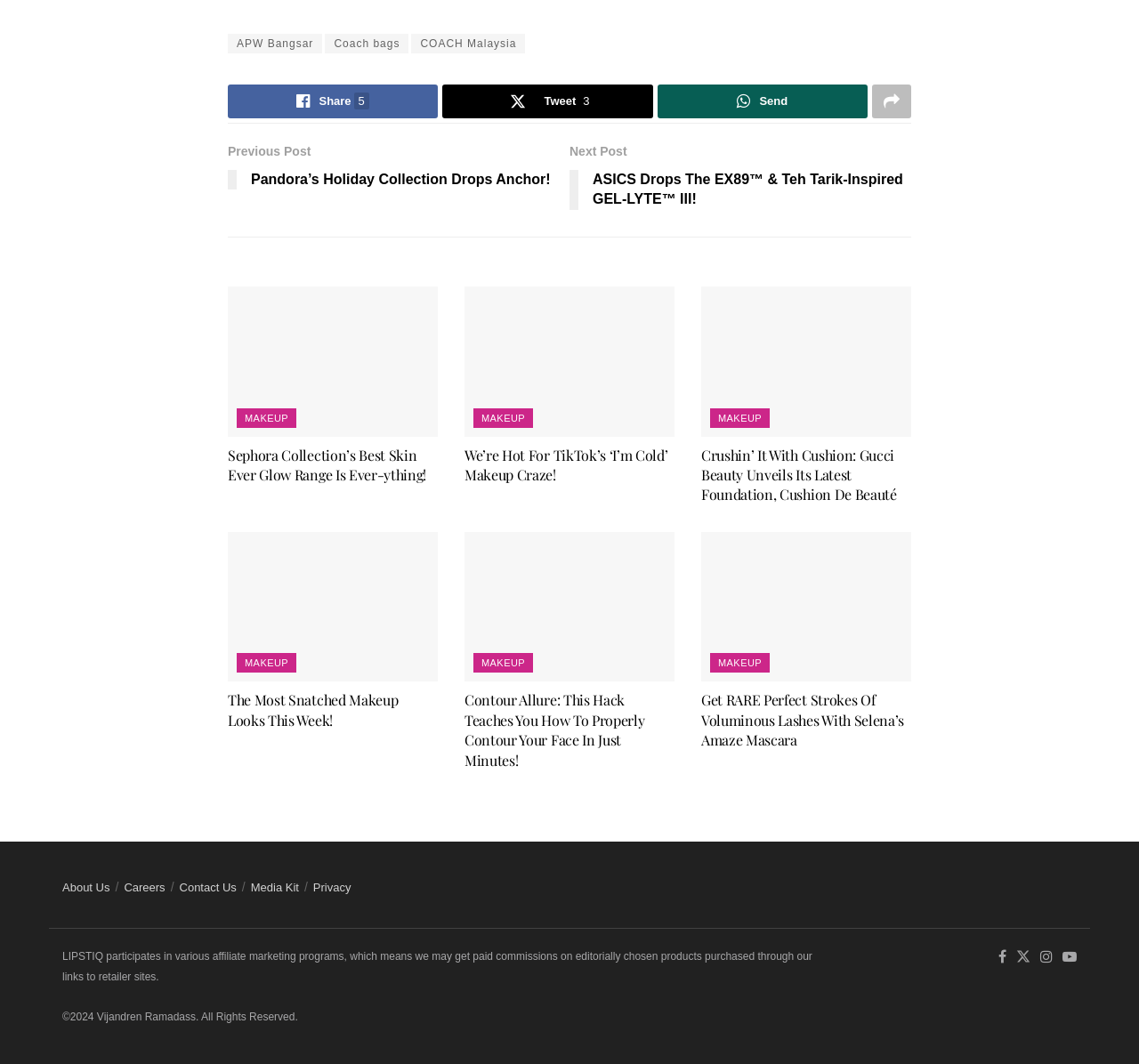What is the copyright year of the website?
Please give a detailed and thorough answer to the question, covering all relevant points.

The copyright information at the bottom of the webpage states '©2024 Vijandren Ramadass. All Rights Reserved.', which indicates that the website's copyright year is 2024.